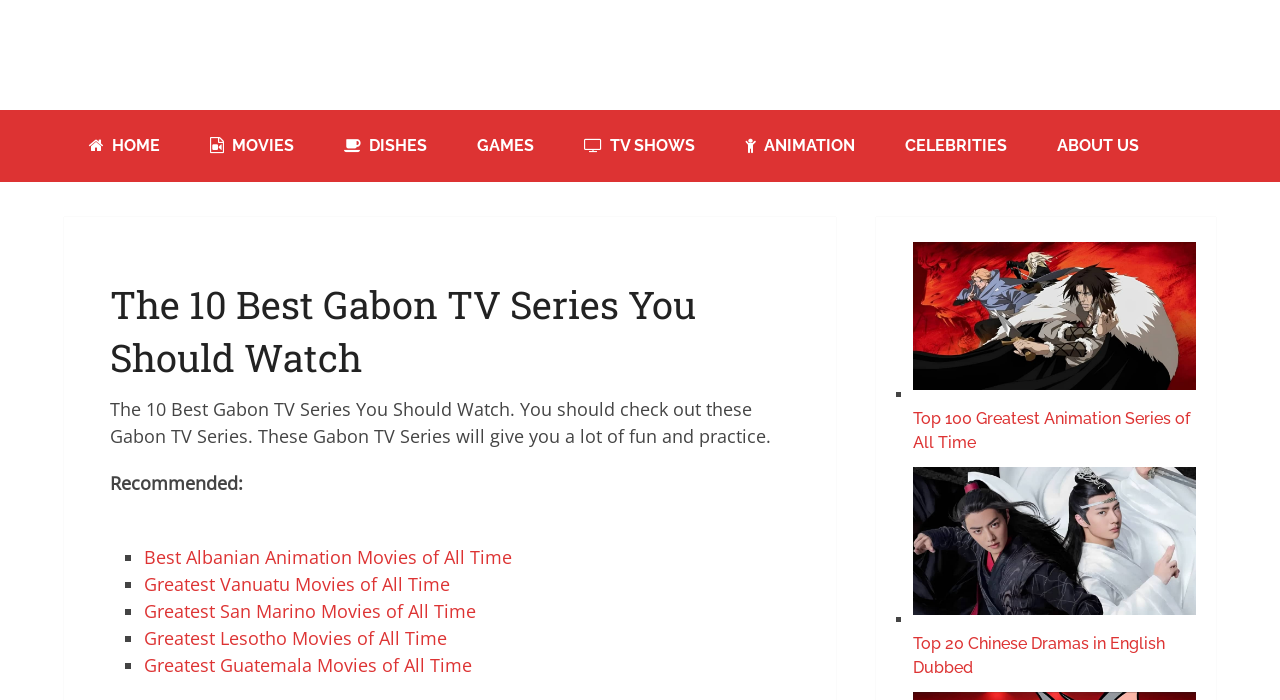Locate the bounding box coordinates of the area where you should click to accomplish the instruction: "go to home page".

[0.05, 0.157, 0.145, 0.26]